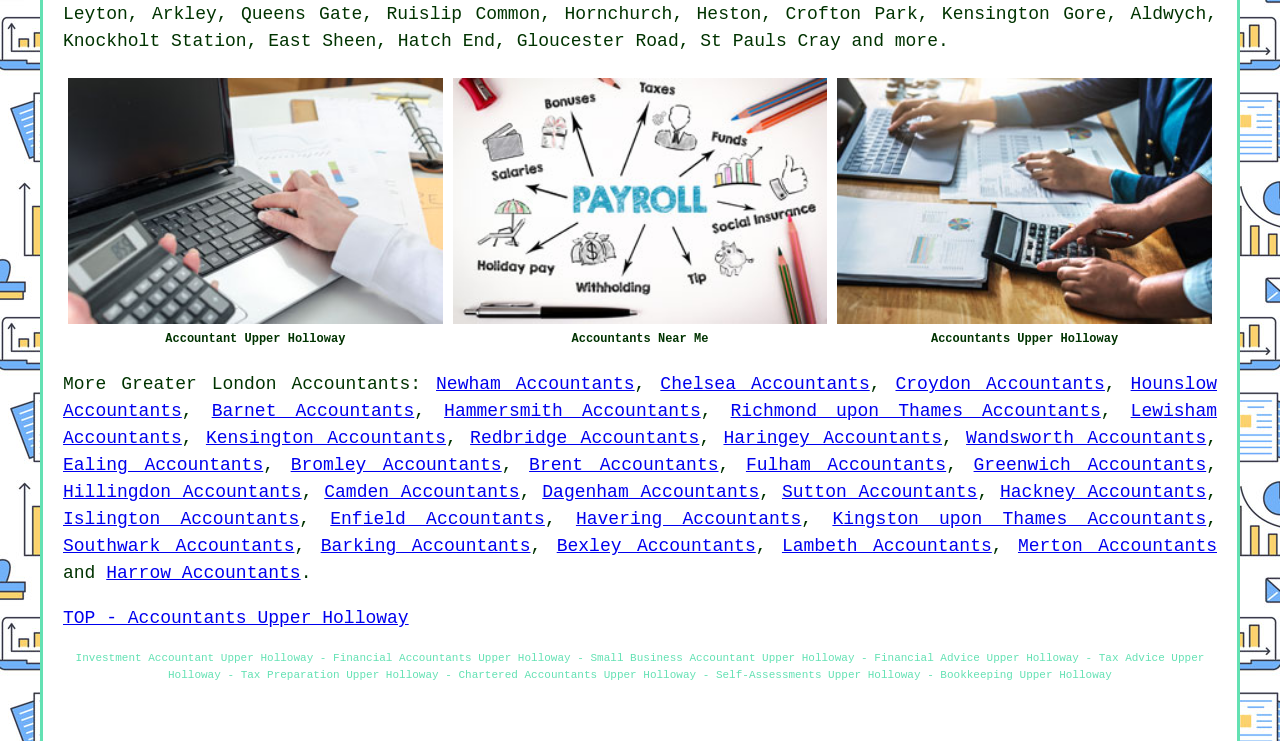Show the bounding box coordinates for the element that needs to be clicked to execute the following instruction: "click on 'more'". Provide the coordinates in the form of four float numbers between 0 and 1, i.e., [left, top, right, bottom].

[0.699, 0.042, 0.733, 0.069]